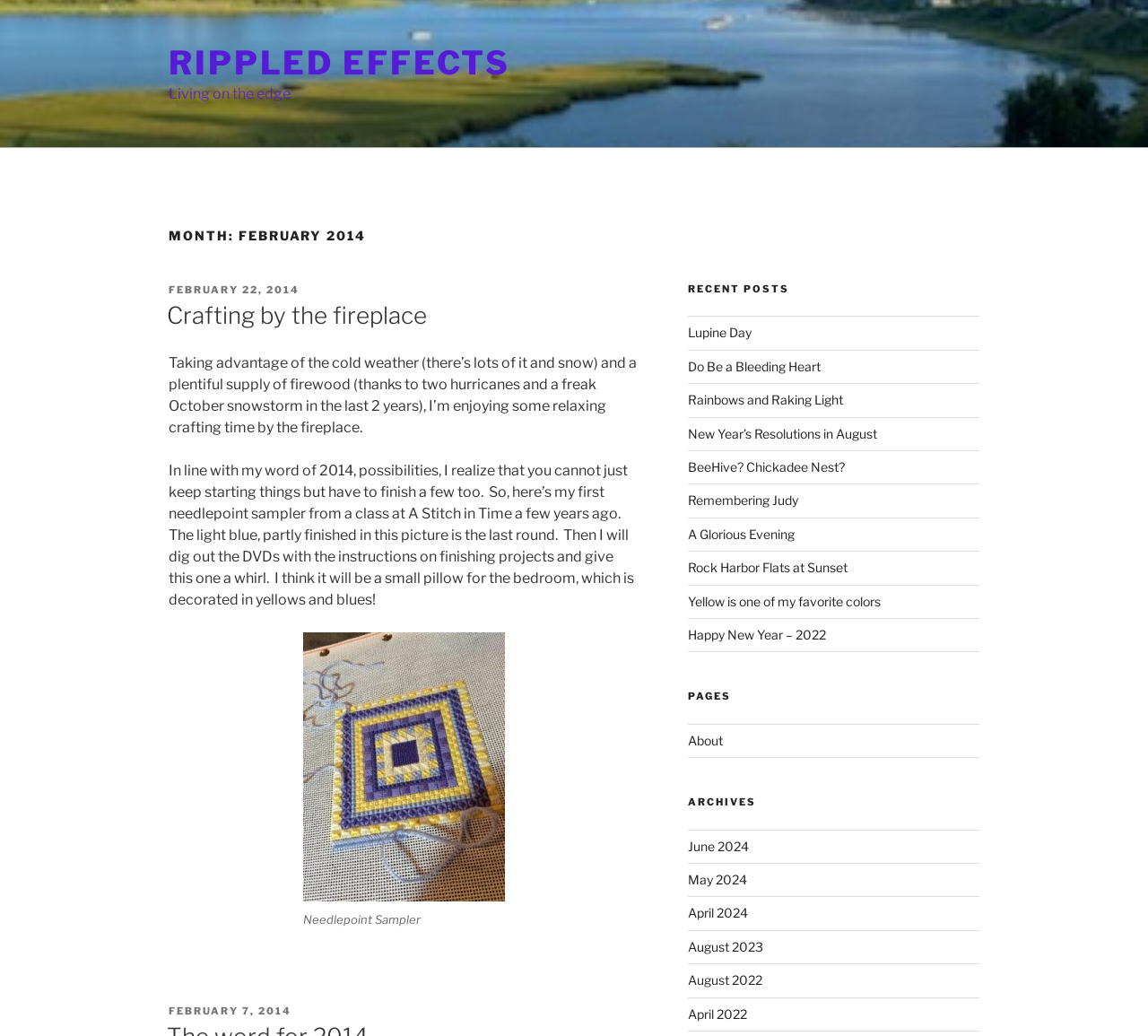Find the bounding box coordinates of the area that needs to be clicked in order to achieve the following instruction: "Read the 'Crafting by the fireplace' article". The coordinates should be specified as four float numbers between 0 and 1, i.e., [left, top, right, bottom].

[0.147, 0.289, 0.556, 0.321]